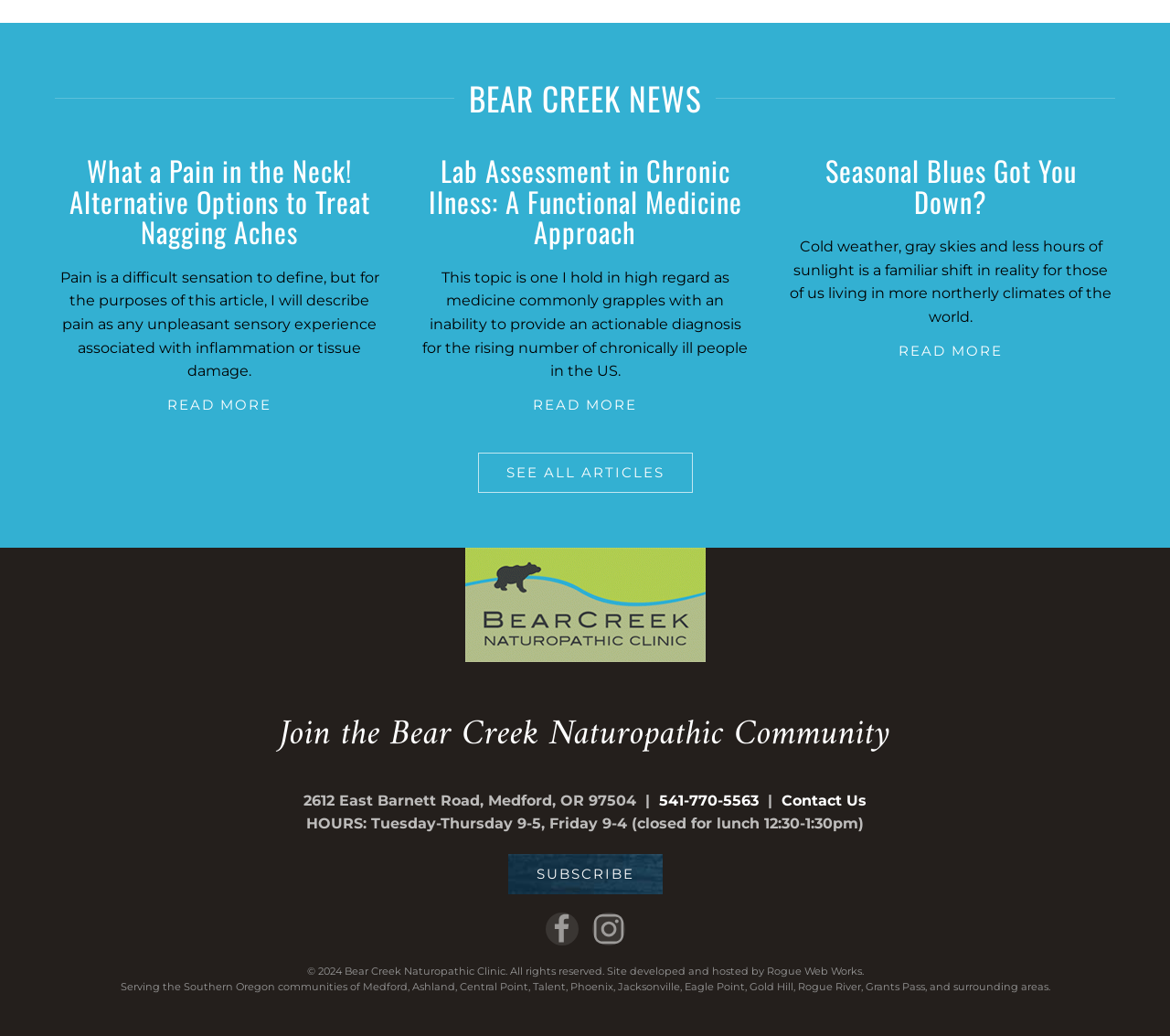What is the phone number of the clinic?
Using the image, respond with a single word or phrase.

541-770-5563